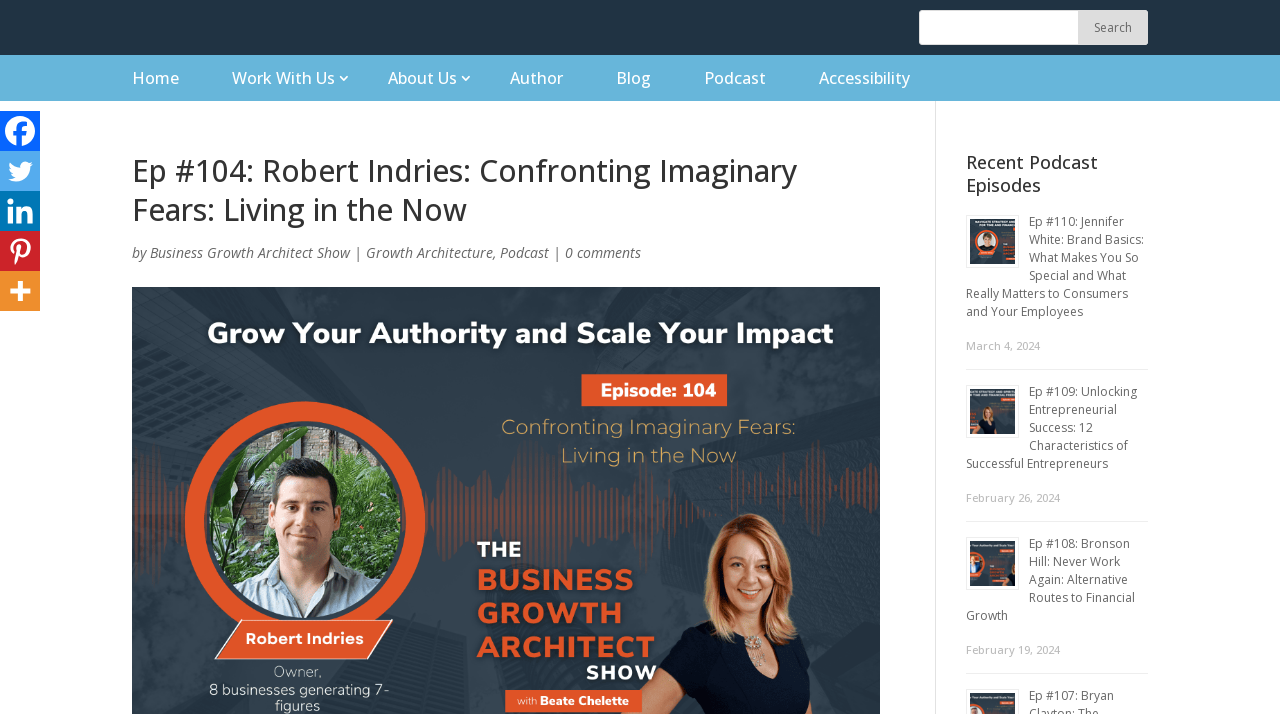Use a single word or phrase to answer the question: 
What is the name of the show associated with the podcast?

Business Growth Architect Show